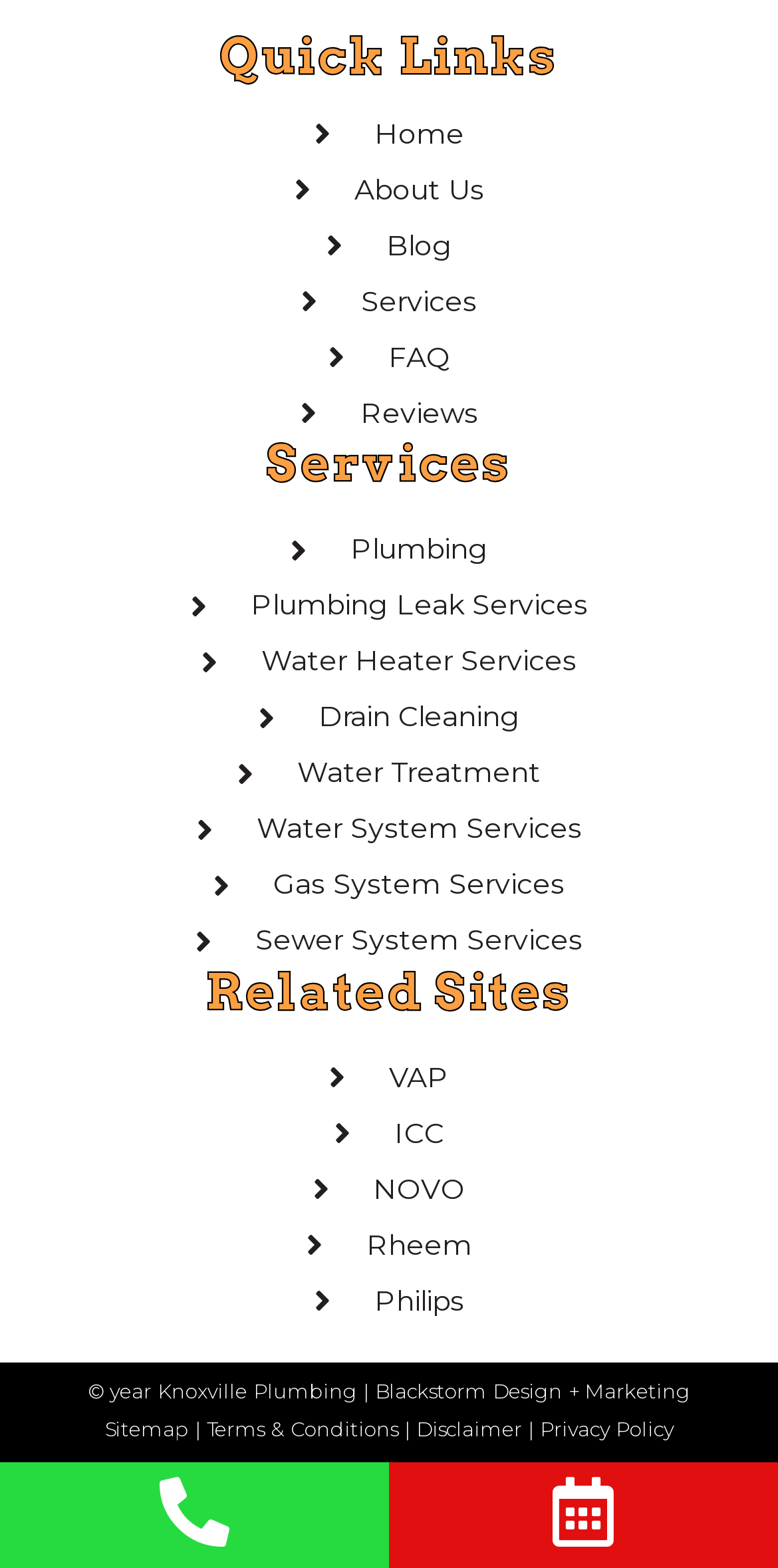Determine the bounding box for the described UI element: "Gas System Services".

[0.051, 0.551, 0.949, 0.578]